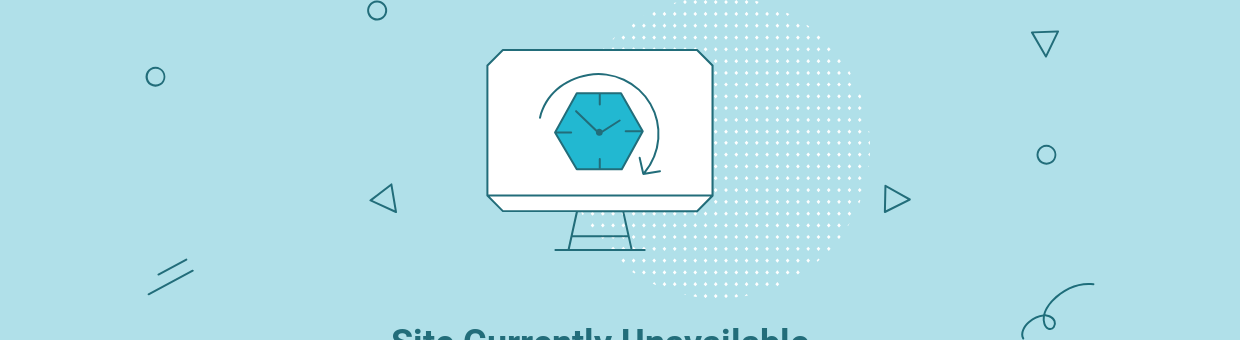Describe the important features and context of the image with as much detail as possible.

The image features a light blue background with a prominent display of a computer monitor that illustrates a stylized clock within a hexagonal shape. The monitor symbolizes a temporary unavailability, highlighting the idea of waiting or ongoing maintenance. Surrounding the monitor, various geometric shapes and dots add a playful touch to the design. Below this central image, the text "Site Currently Unavailable" is clearly visible, emphasizing that the website or service is inaccessible at this time. This conveys a message of patience to users seeking to visit the site, indicating that they may be experiencing temporary disruptions.